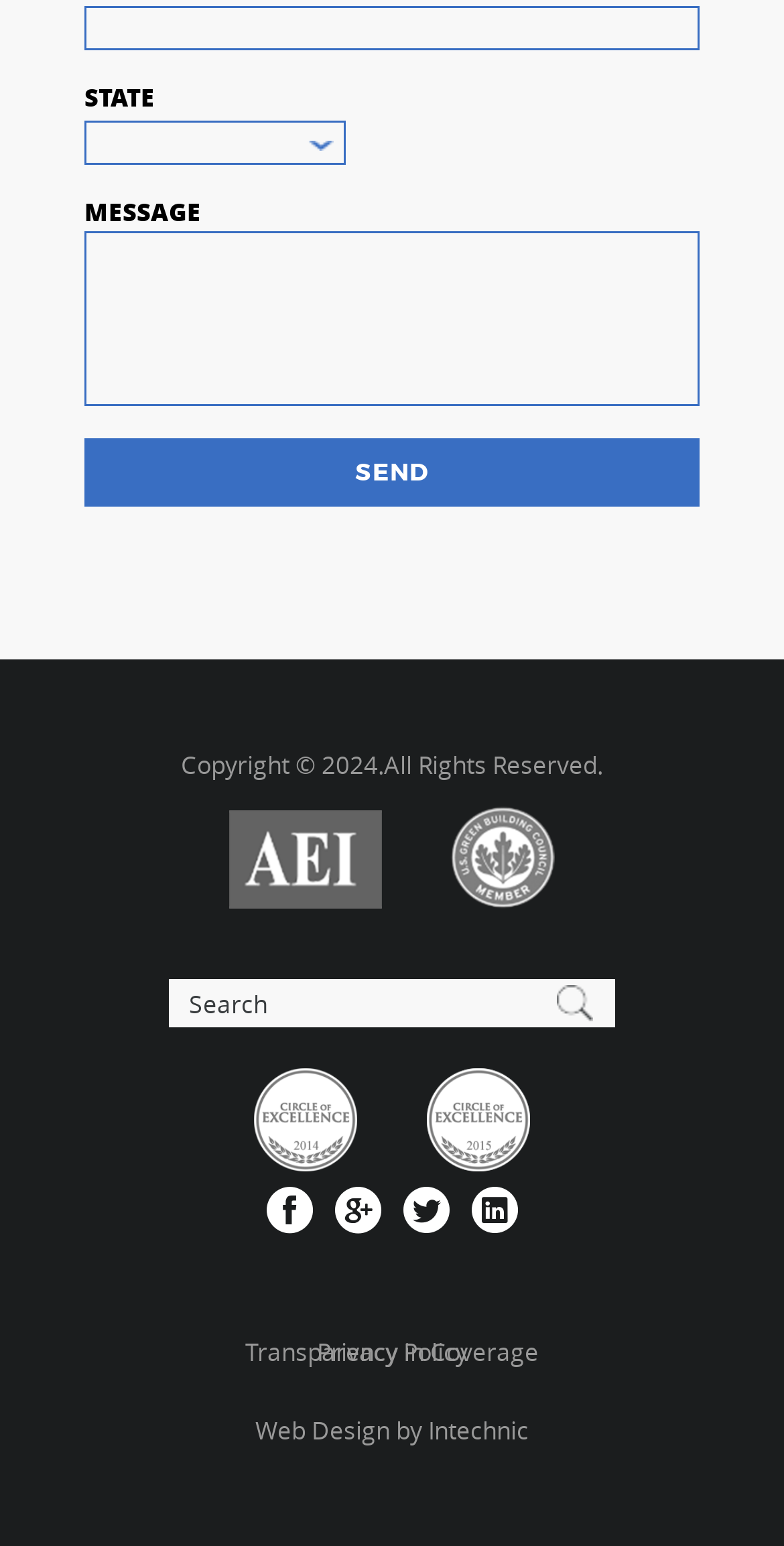Identify the bounding box coordinates of the element to click to follow this instruction: 'Search'. Ensure the coordinates are four float values between 0 and 1, provided as [left, top, right, bottom].

[0.215, 0.633, 0.785, 0.664]